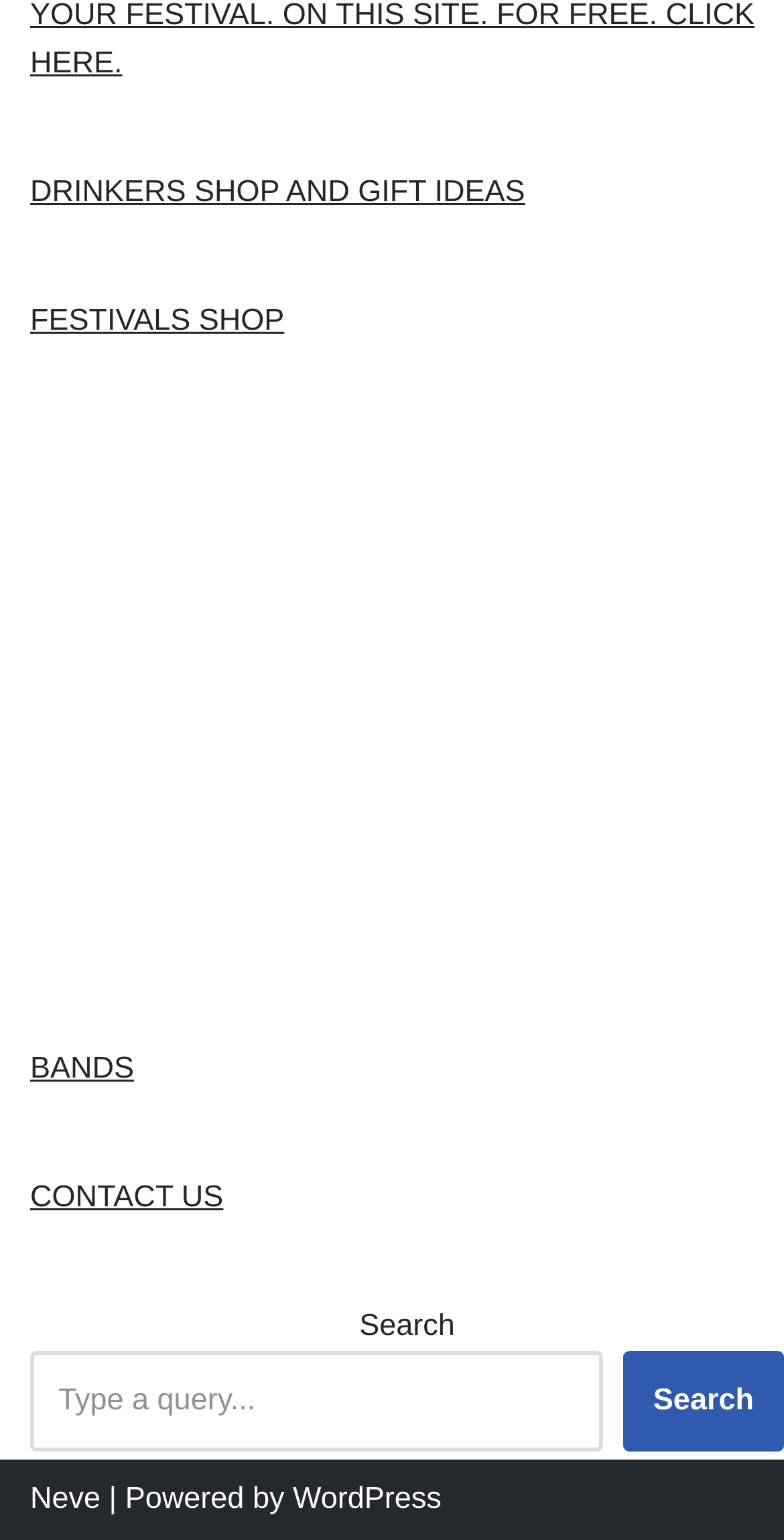Please identify the bounding box coordinates for the region that you need to click to follow this instruction: "Search for something".

[0.038, 0.877, 0.769, 0.942]